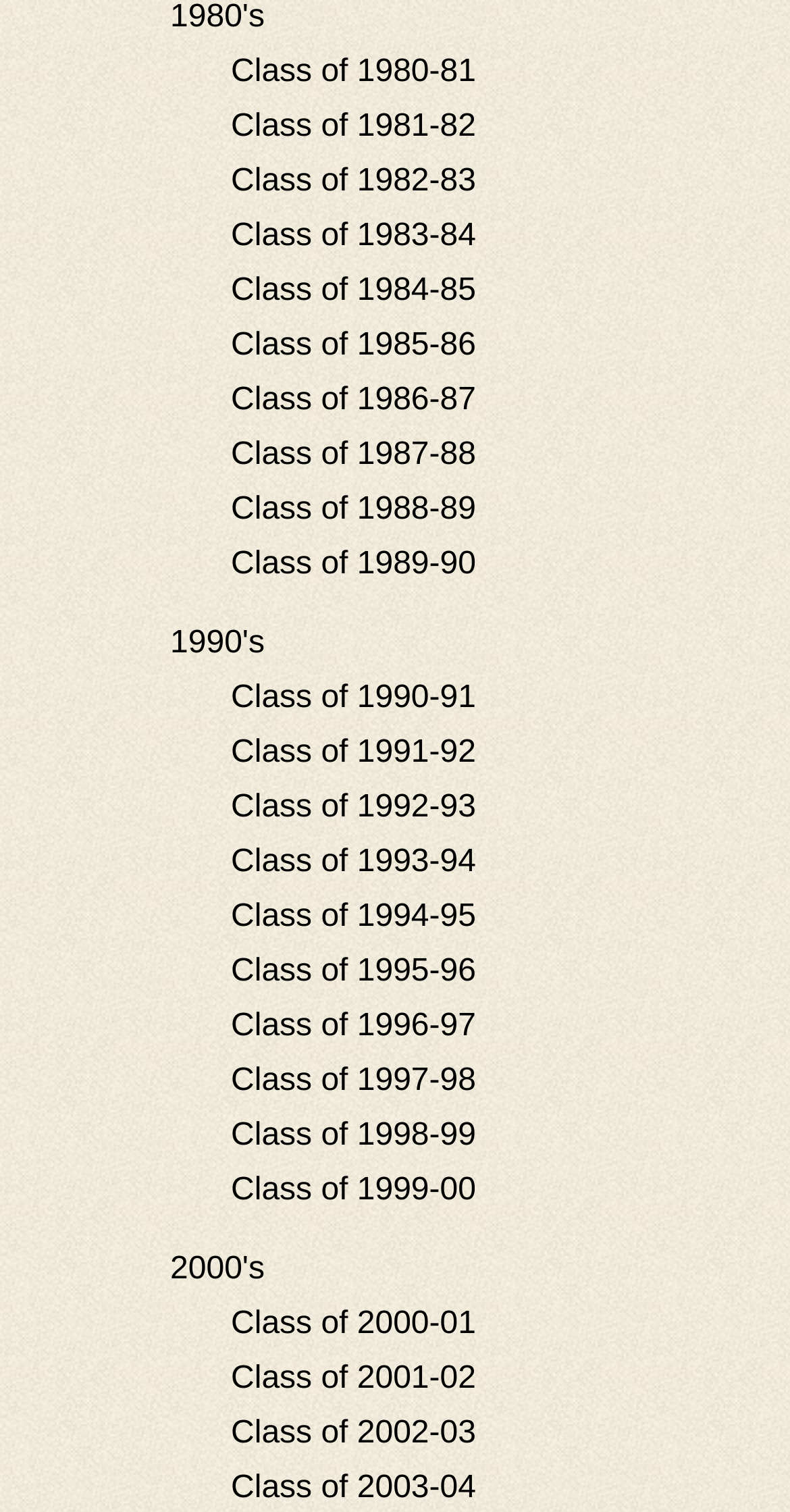What is the vertical position of 'Class of 1985-86' relative to 'Class of 1984-85'?
Using the image provided, answer with just one word or phrase.

Below